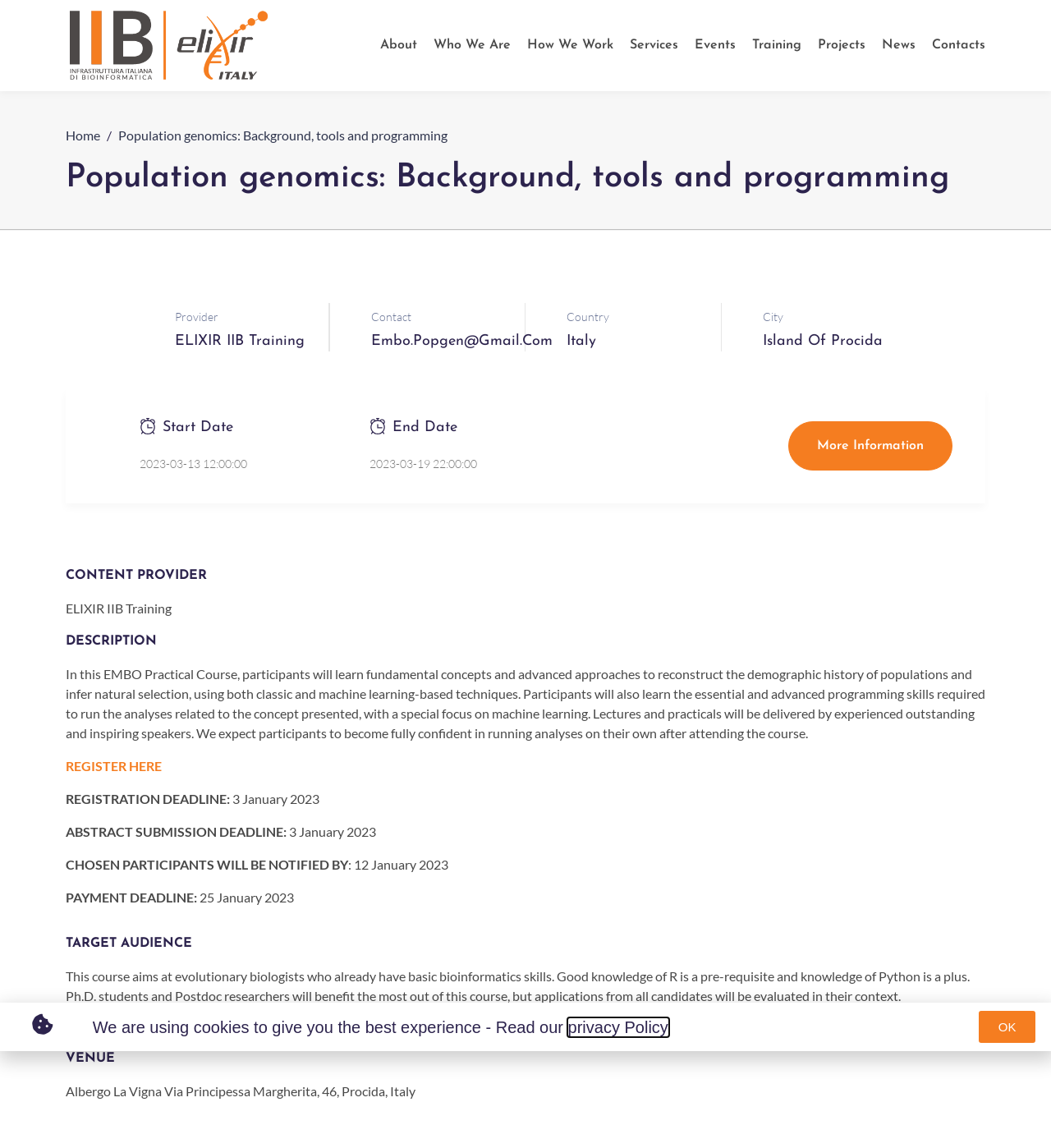Please answer the following query using a single word or phrase: 
What is the start date of the course?

2023-03-13 12:00:00